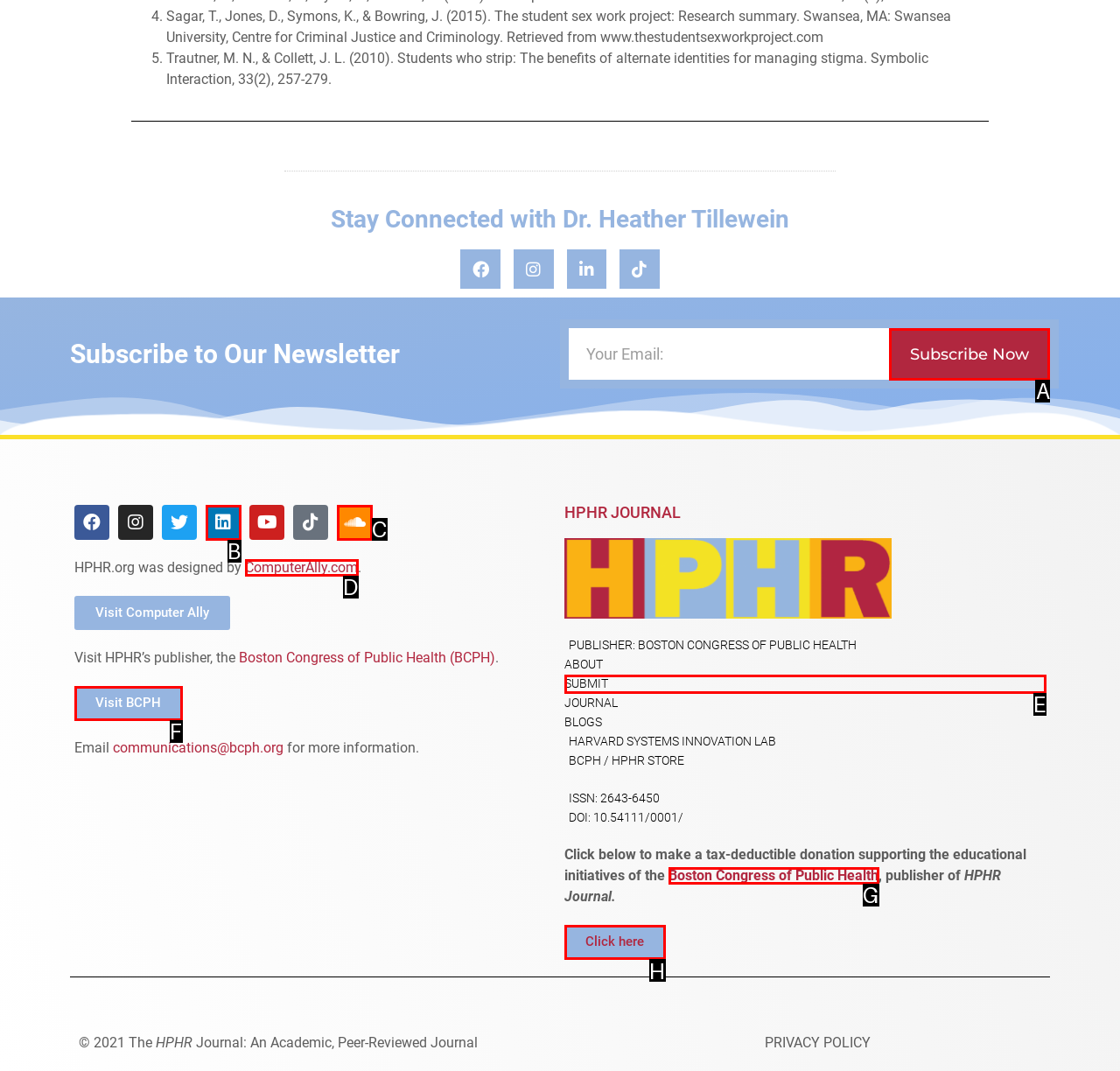Select the proper UI element to click in order to perform the following task: Make a tax-deductible donation. Indicate your choice with the letter of the appropriate option.

H